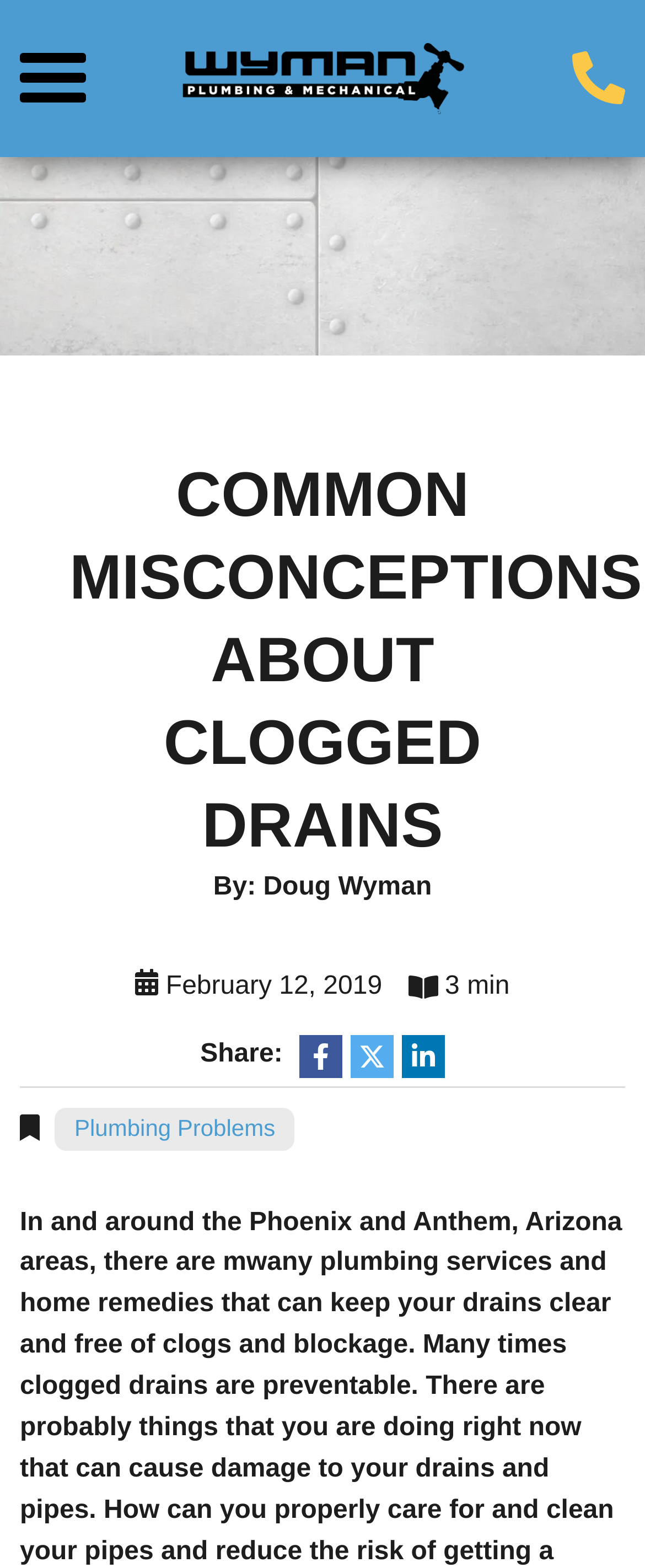Using the description: "parent_node: Share:", determine the UI element's bounding box coordinates. Ensure the coordinates are in the format of four float numbers between 0 and 1, i.e., [left, top, right, bottom].

[0.464, 0.66, 0.53, 0.687]